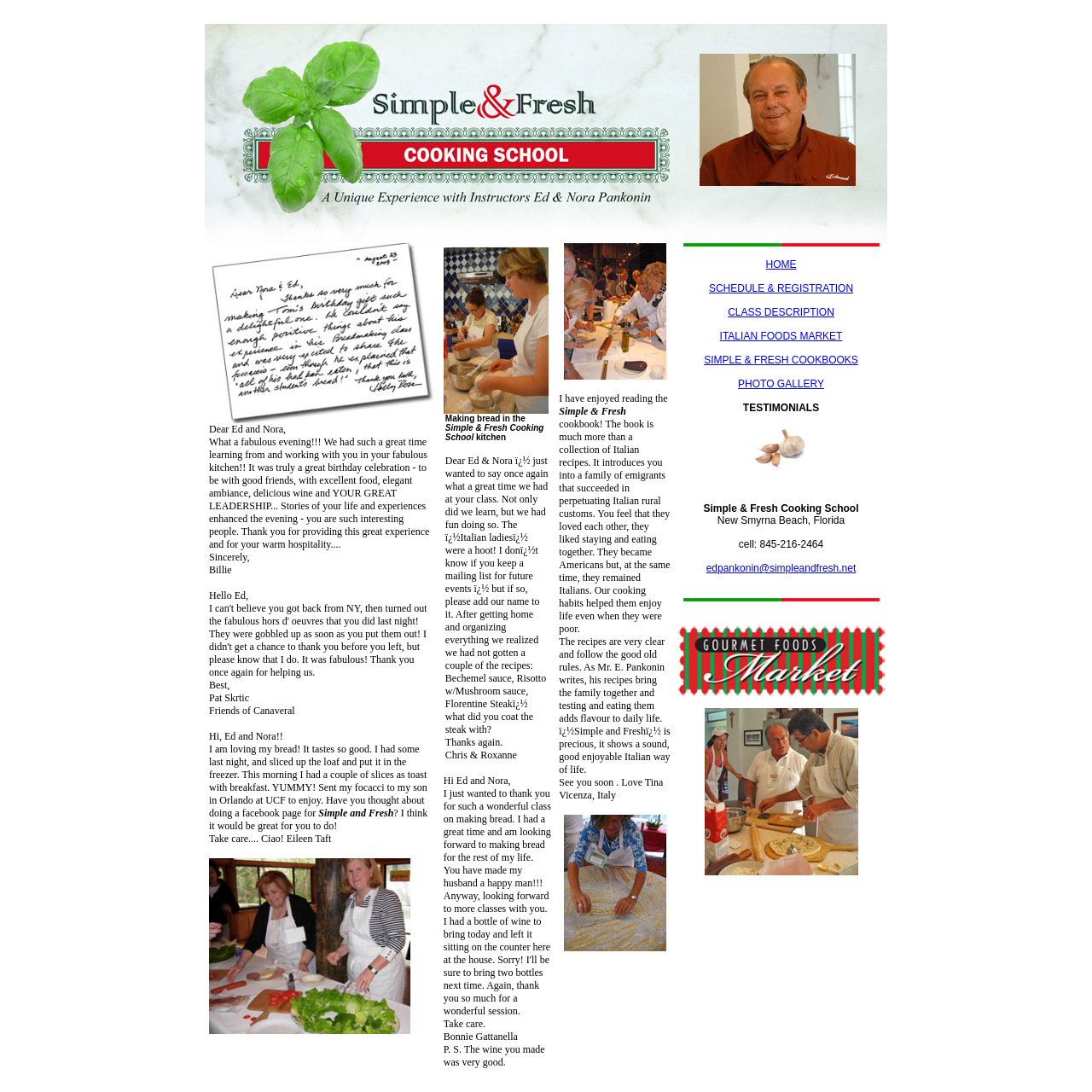Identify the bounding box coordinates for the UI element mentioned here: "SIMPLE & FRESH COOKBOOKS". Provide the coordinates as four float values between 0 and 1, i.e., [left, top, right, bottom].

[0.645, 0.324, 0.786, 0.335]